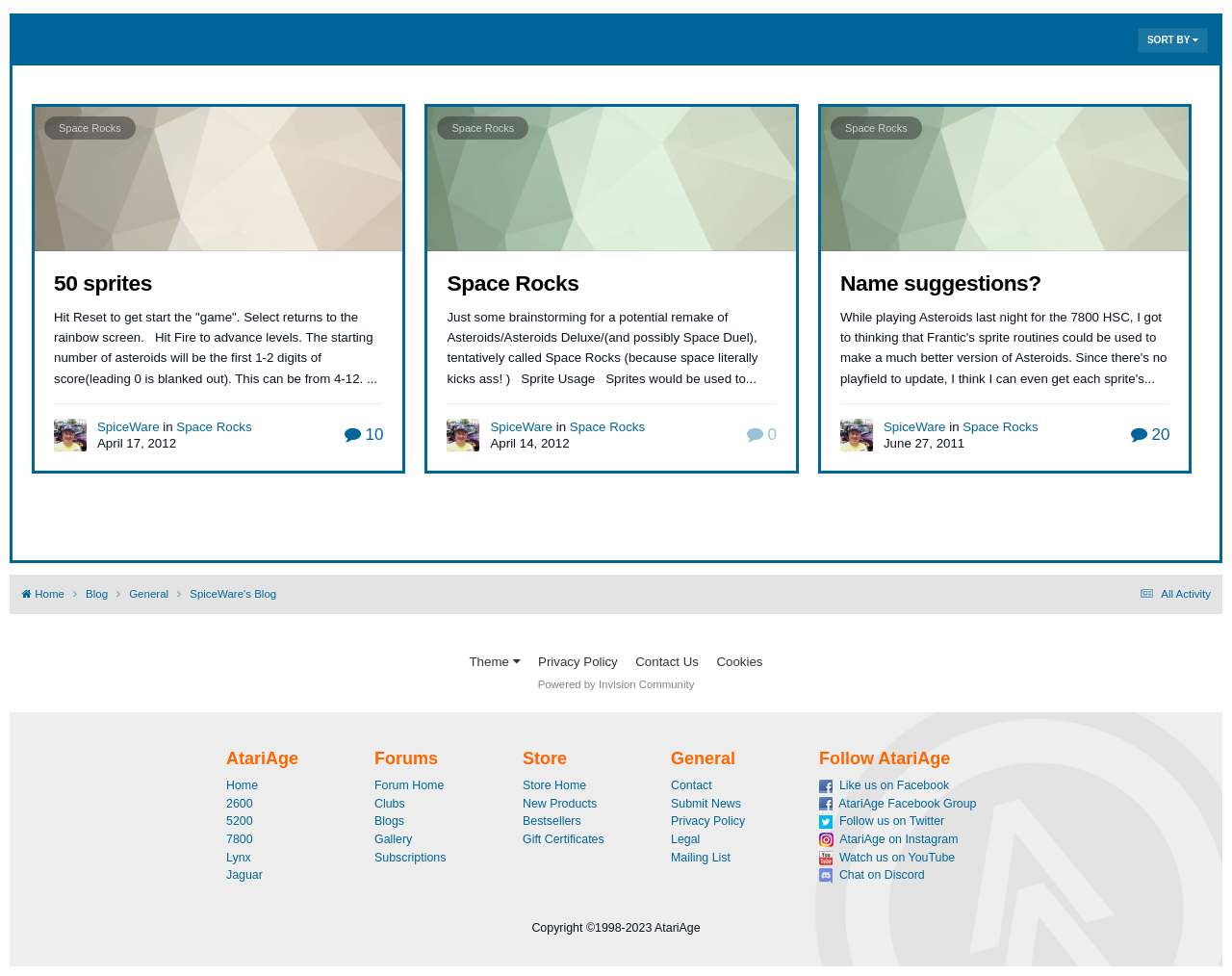Find the UI element described as: "Like us on Facebook" and predict its bounding box coordinates. Ensure the coordinates are four float numbers between 0 and 1, [left, top, right, bottom].

[0.665, 0.798, 0.77, 0.812]